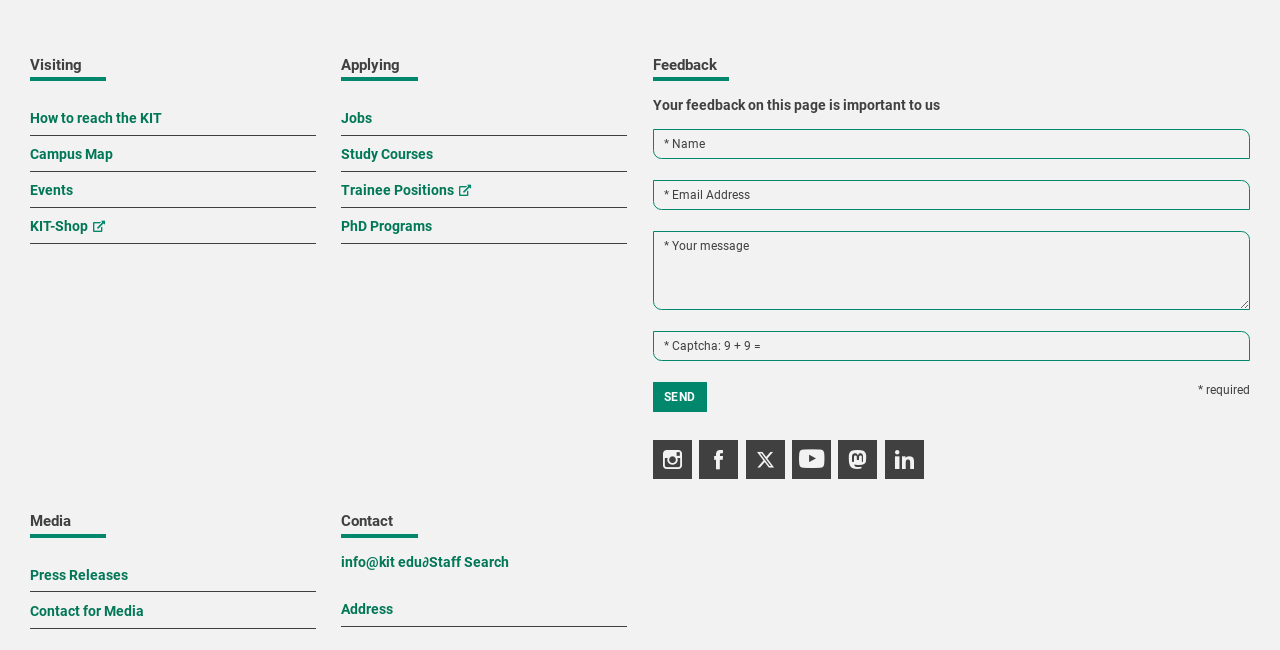How many social media links are present?
Analyze the image and deliver a detailed answer to the question.

I counted the number of social media links at the bottom of the webpage, which include Instagram, Facebook, Twitter, YouTube, Mastodon, and LinkedIn, totaling 6 links.